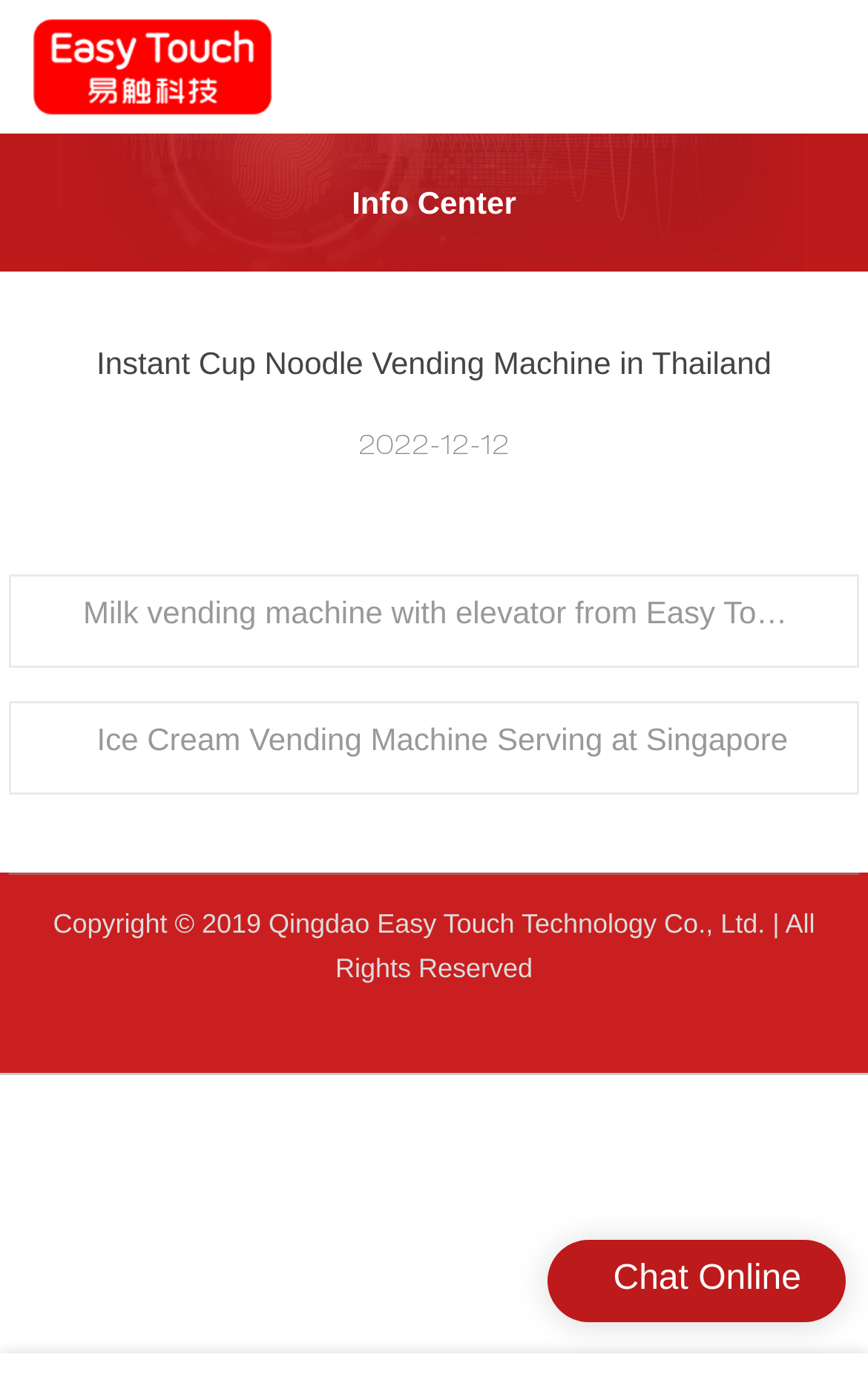Please answer the following question using a single word or phrase: 
How many links are there in the footer section?

5